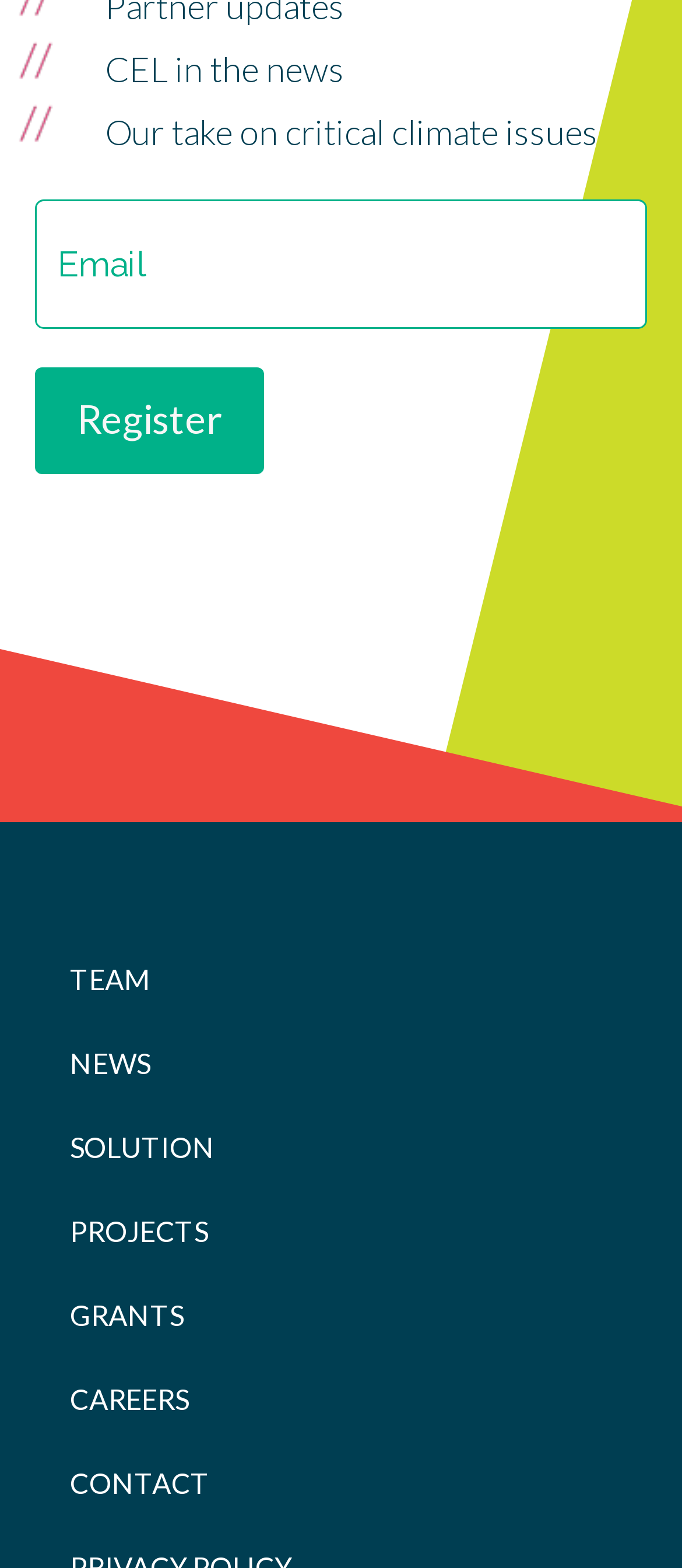Provide a short, one-word or phrase answer to the question below:
What is required to register?

Email